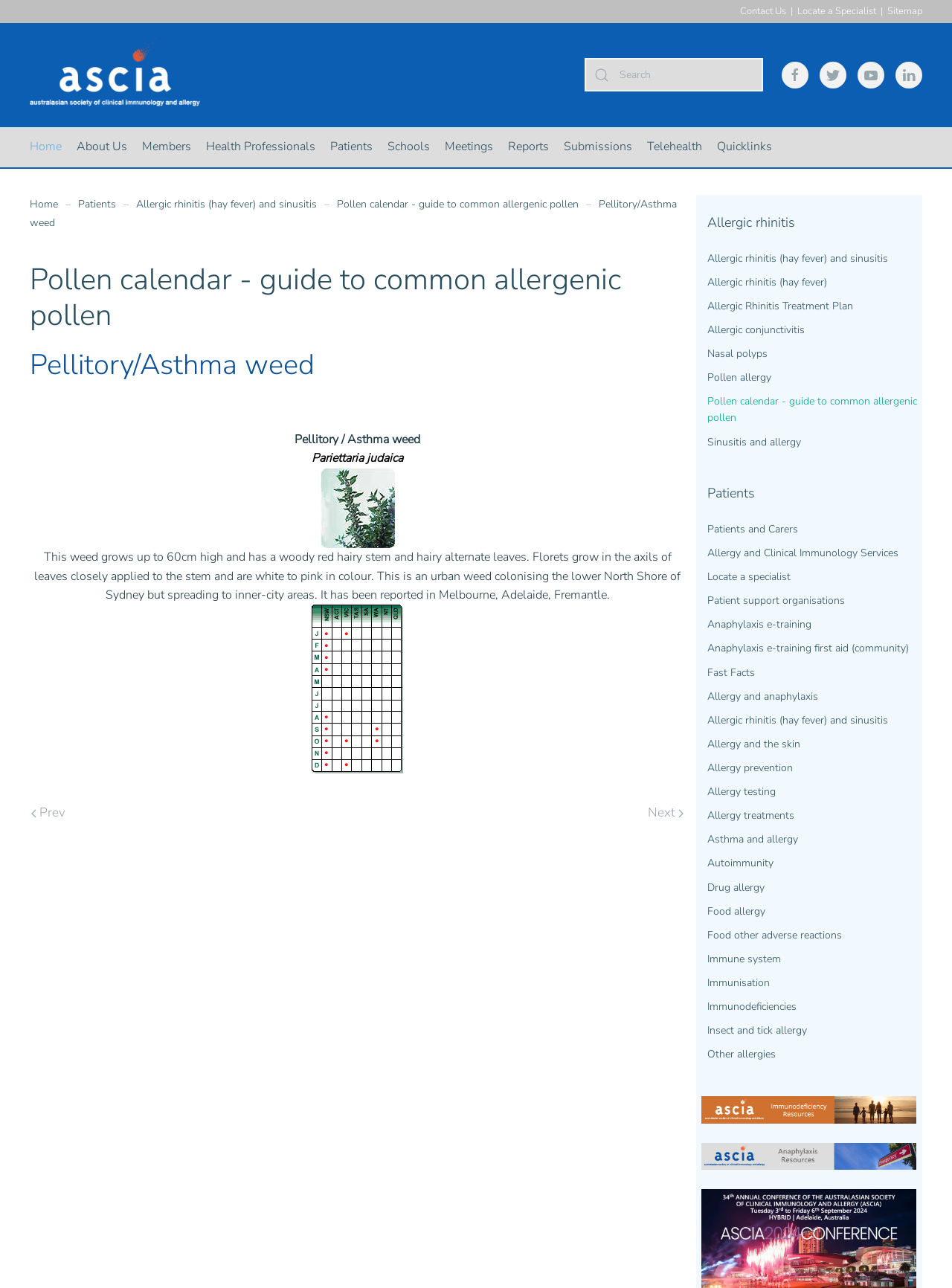Please locate and generate the primary heading on this webpage.

Pollen calendar - guide to common allergenic pollen